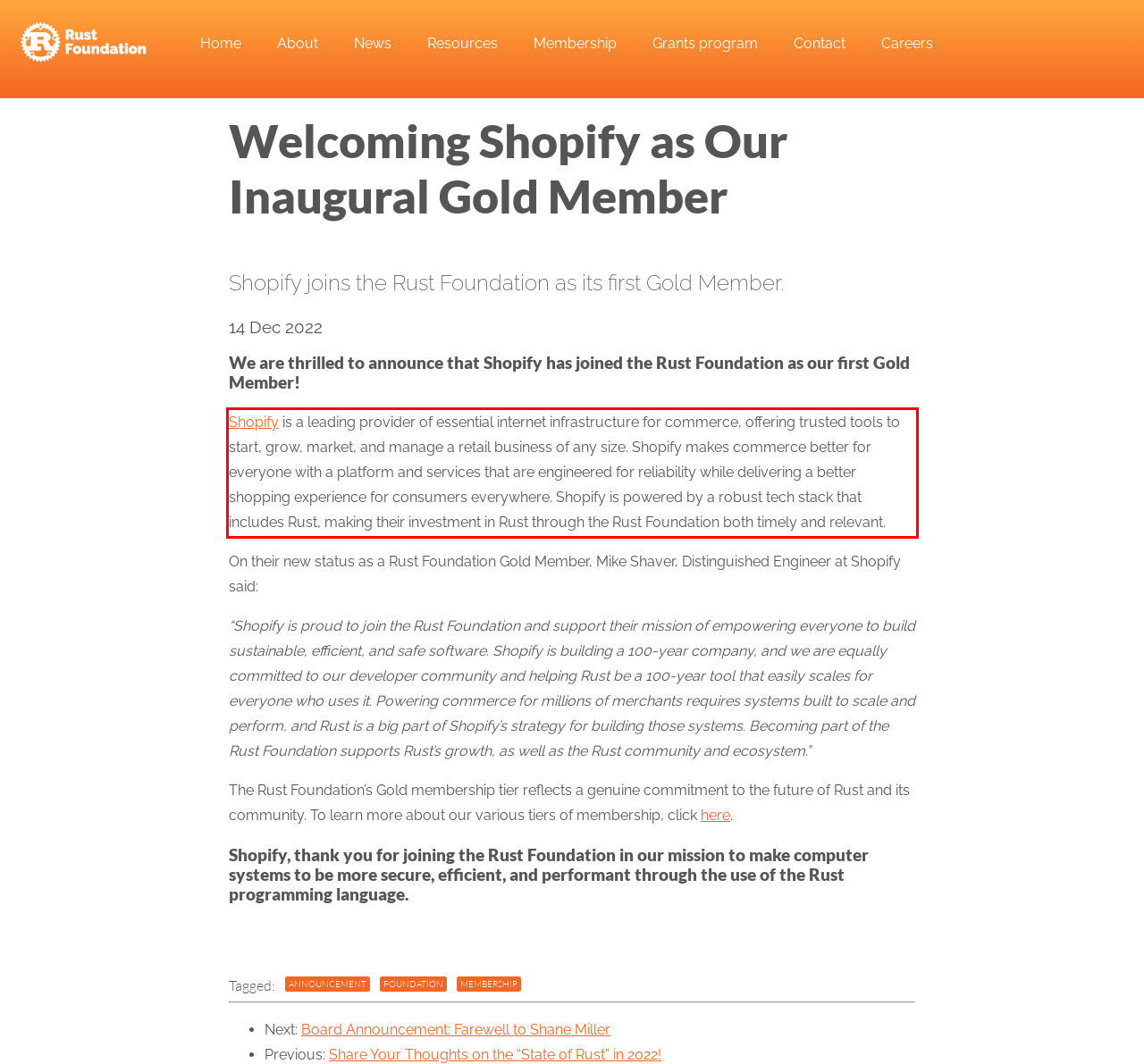Using the provided screenshot, read and generate the text content within the red-bordered area.

Shopify is a leading provider of essential internet infrastructure for commerce, offering trusted tools to start, grow, market, and manage a retail business of any size. Shopify makes commerce better for everyone with a platform and services that are engineered for reliability while delivering a better shopping experience for consumers everywhere. Shopify is powered by a robust tech stack that includes Rust, making their investment in Rust through the Rust Foundation both timely and relevant.